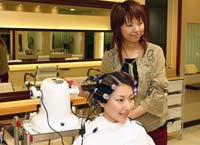What inspired the trend of curly hair styles in Japan?
Answer the question using a single word or phrase, according to the image.

Fashion magazines